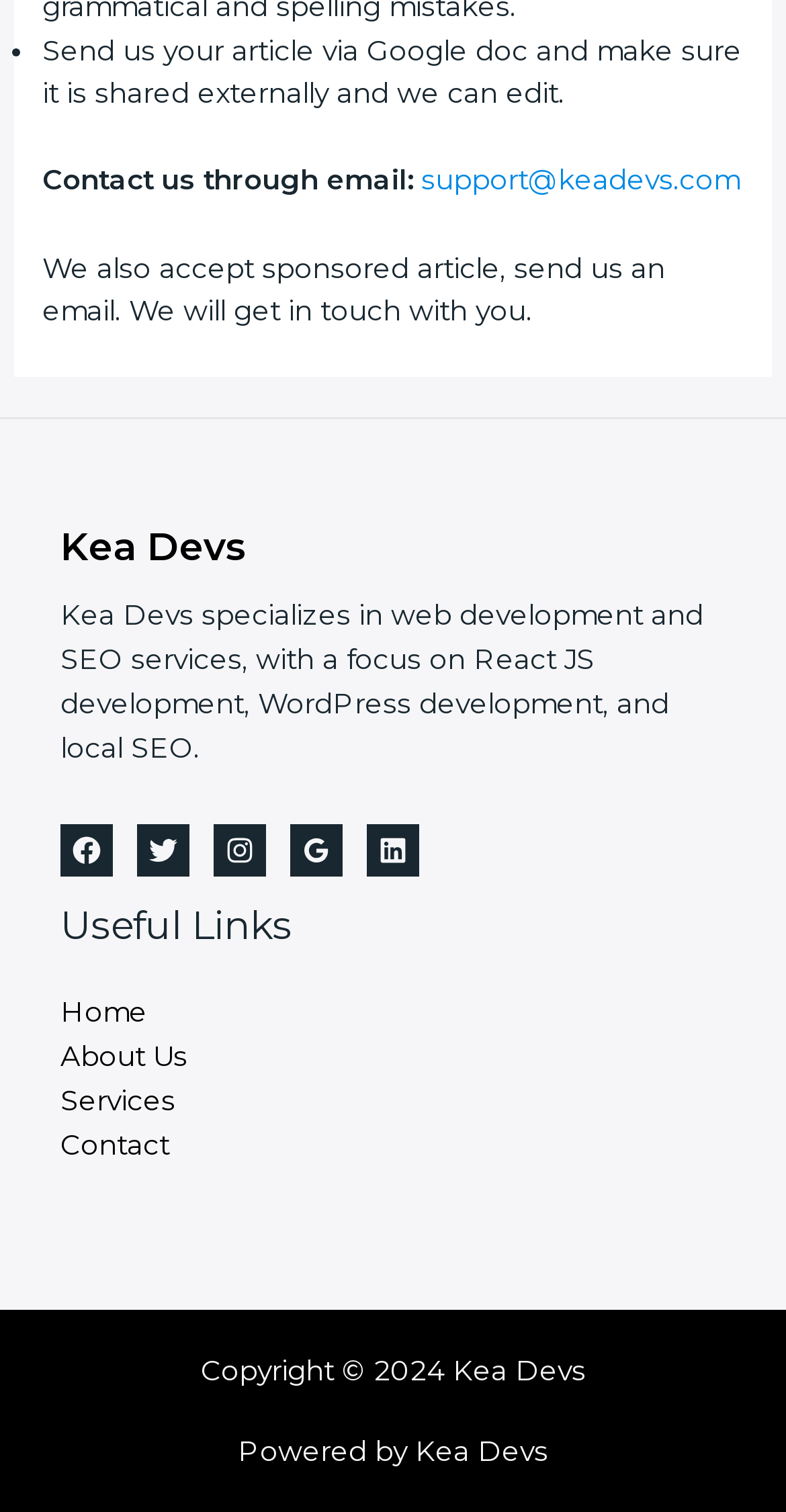Please determine the bounding box coordinates of the area that needs to be clicked to complete this task: 'Go to the home page'. The coordinates must be four float numbers between 0 and 1, formatted as [left, top, right, bottom].

[0.077, 0.659, 0.187, 0.68]